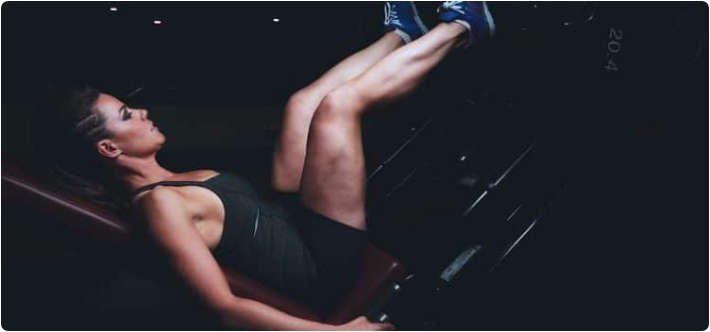Analyze the image and give a detailed response to the question:
What type of machine is the athlete using?

The image depicts the athlete positioned on a machine, and the caption specifically mentions that she is demonstrating proper form on a leg press machine, which is a type of equipment used for strengthening the quadriceps.